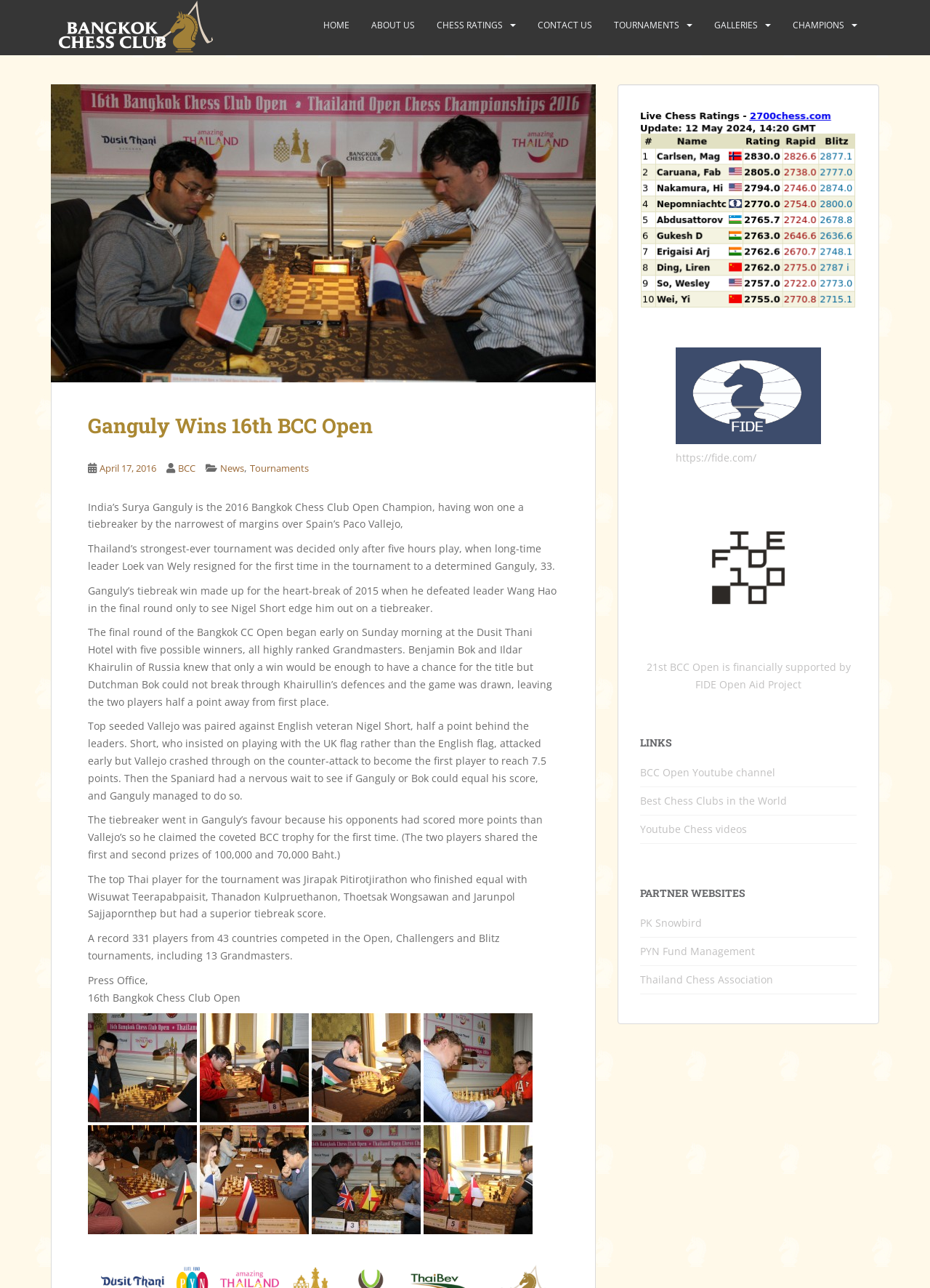Create a detailed summary of all the visual and textual information on the webpage.

The webpage is about the 16th Bangkok Chess Club Open, a chess tournament. At the top, there is a header section with a logo of the Bangkok Chess Club, which is also a link. Next to the logo, there are several links to different sections of the website, including "HOME", "ABOUT US", "CHESS RATINGS", "CONTACT US", "TOURNAMENTS", "GALLERIES", and "CHAMPIONS".

Below the header section, there is a main content area with a heading that reads "Ganguly Wins 16th BCC Open". The article reports on the winner of the tournament, Surya Ganguly from India, who won the championship after a tiebreaker. The article provides details about the tournament, including the final round, the top players, and the prizes.

The main content area is divided into several paragraphs of text, with some links and images scattered throughout. There are five images, each with a link, which appear to be related to the tournament. The images are arranged in a grid-like pattern, with two rows of two images each, and a single image below.

At the bottom of the page, there is a complementary section with several figures, each containing a link. The figures appear to be related to chess and include a link to the FIDE website. There are also several links to other websites, including a YouTube channel, a list of best chess clubs in the world, and a website for chess videos.

On the right side of the page, there is a section with headings "LINKS" and "PARTNER WEBSITES", which contain several links to external websites.